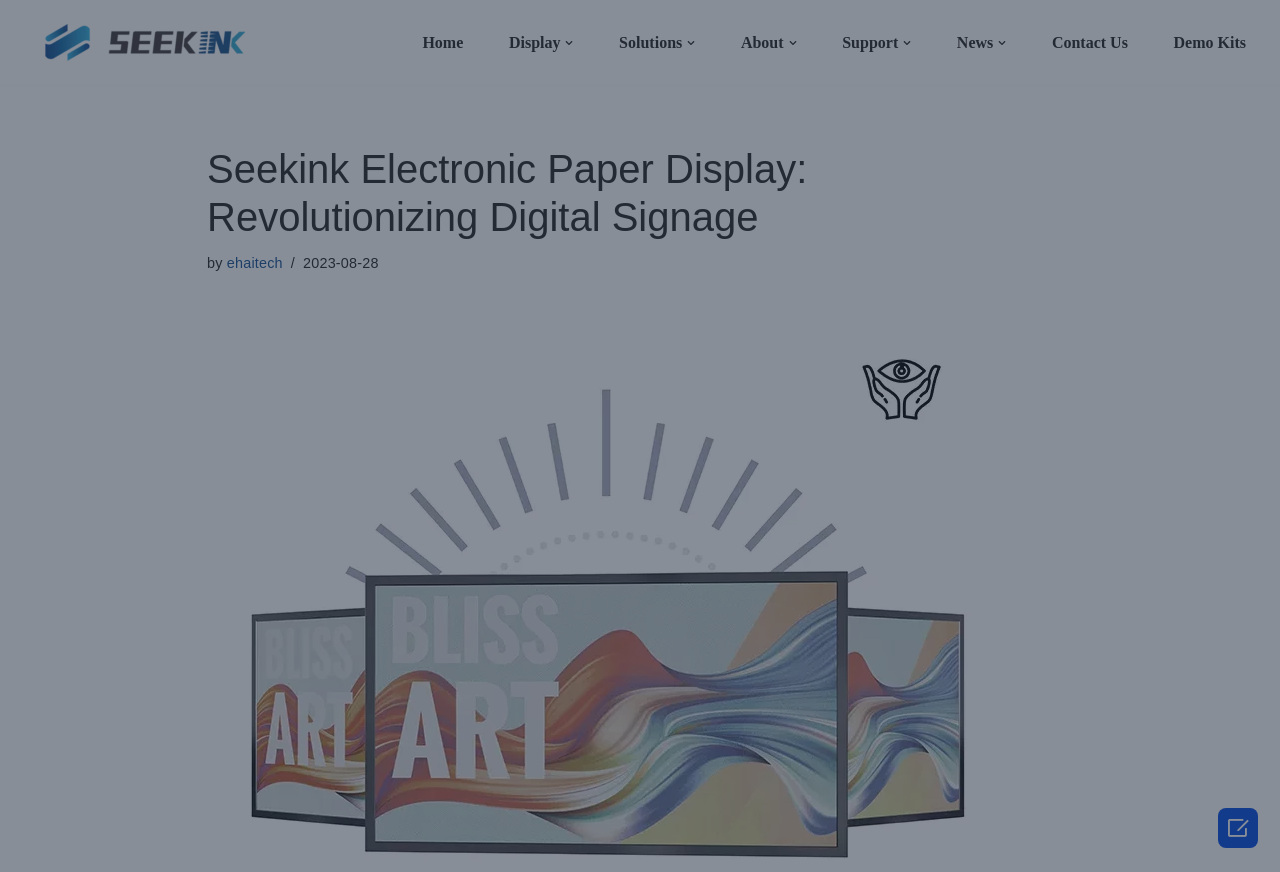Please locate the UI element described by "31.2 inch display" and provide its bounding box coordinates.

[0.758, 0.236, 0.945, 0.266]